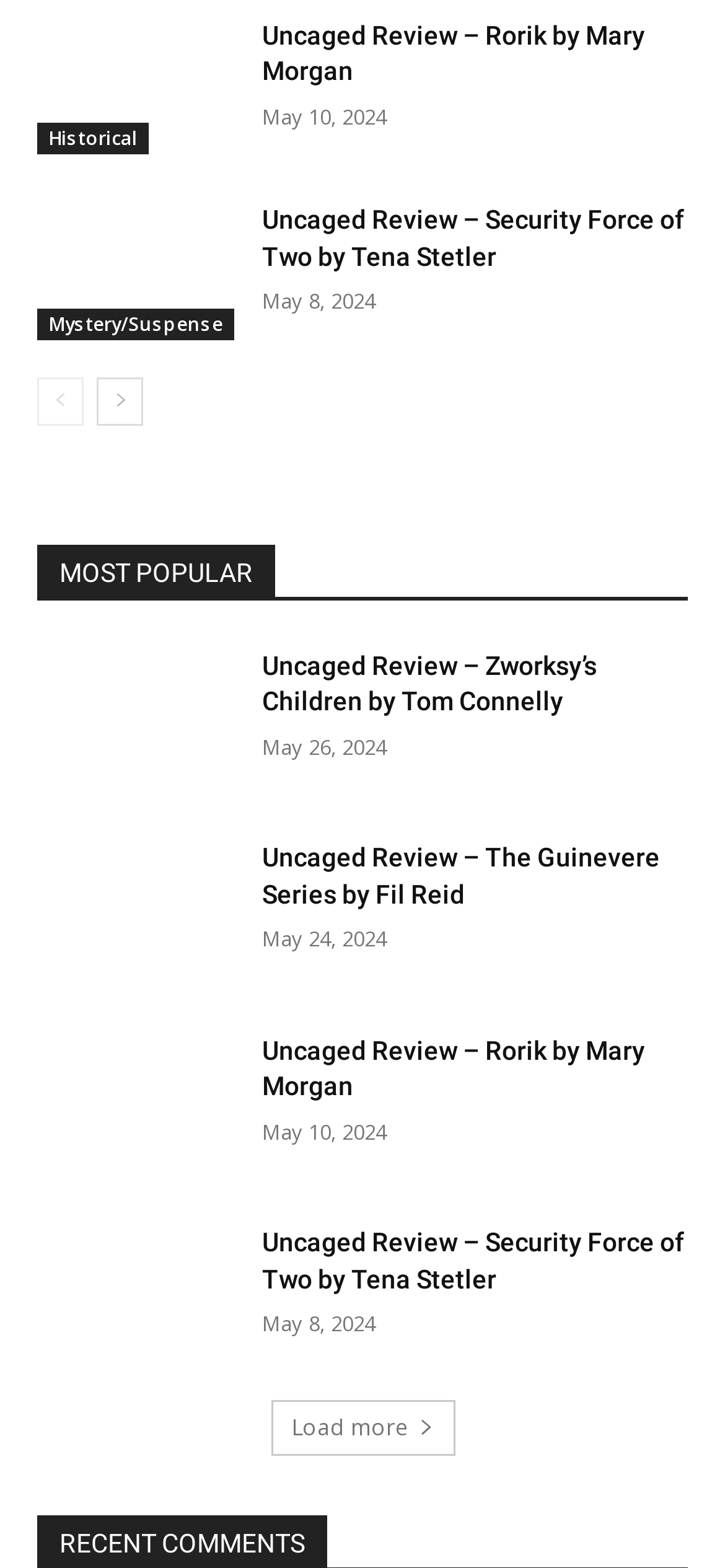Consider the image and give a detailed and elaborate answer to the question: 
What is the category of the first review?

The first review is categorized as 'Historical' because the link 'Historical' is located above the heading 'Uncaged Review – Rorik by Mary Morgan'.